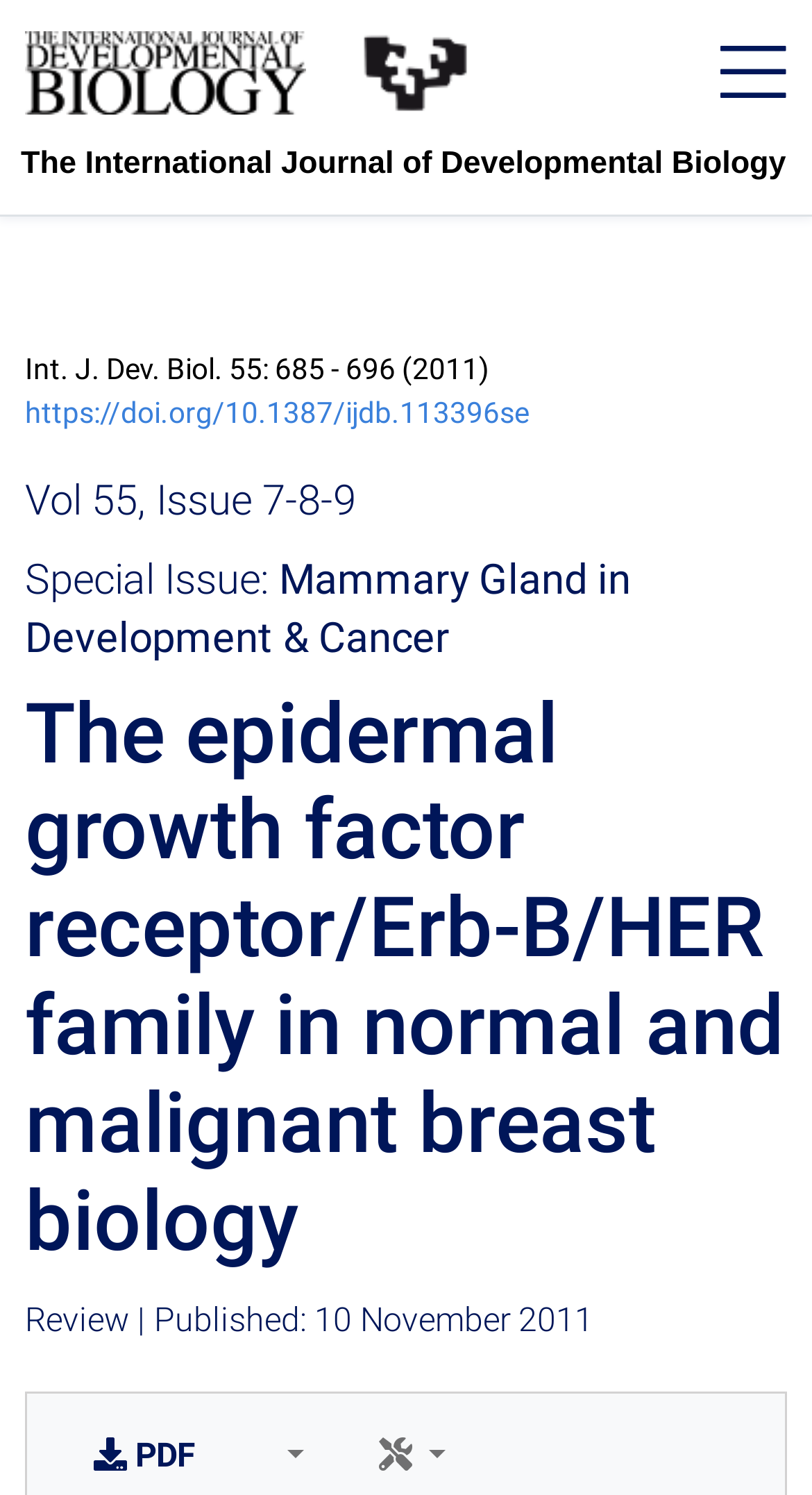Identify the bounding box for the UI element specified in this description: "https://doi.org/10.1387/ijdb.113396se". The coordinates must be four float numbers between 0 and 1, formatted as [left, top, right, bottom].

[0.031, 0.264, 0.651, 0.286]